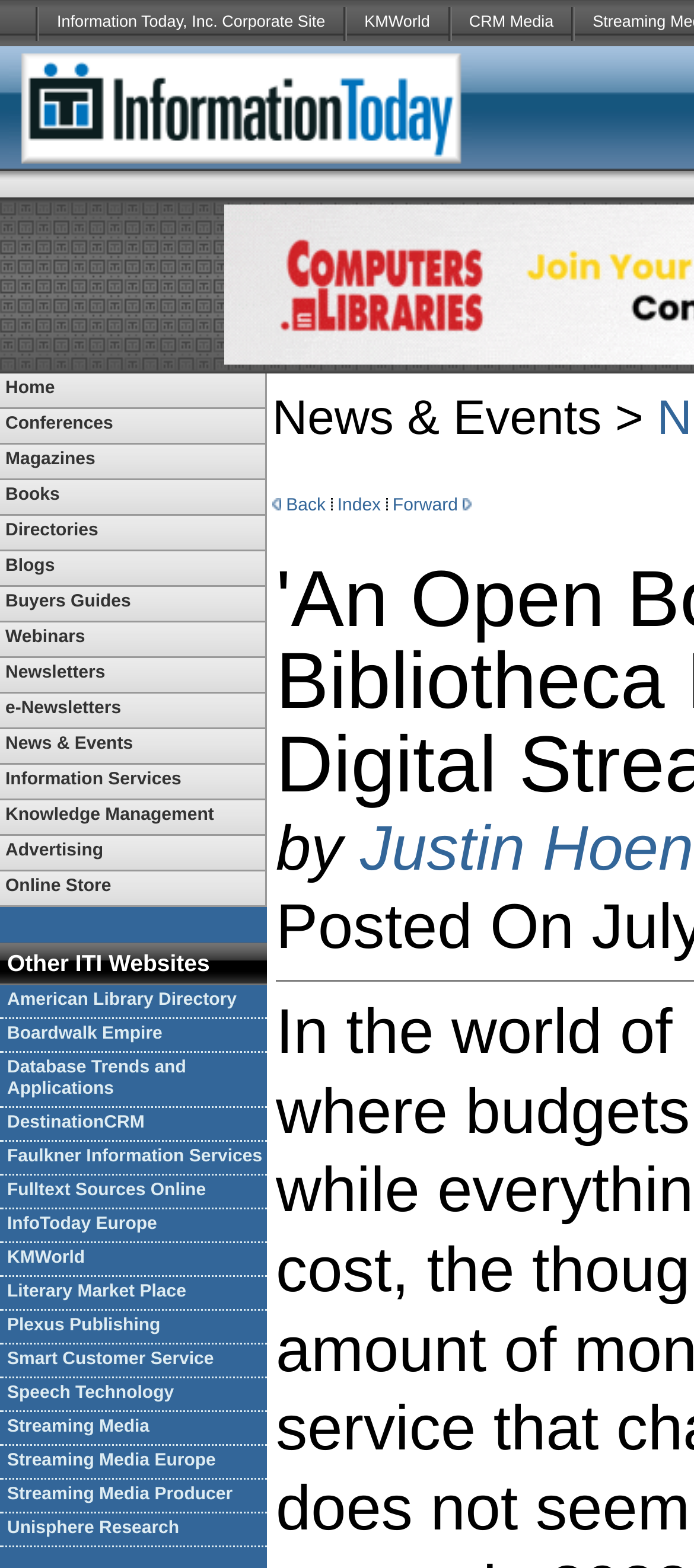Provide a brief response to the question below using a single word or phrase: 
What is the name of the website?

Information Today